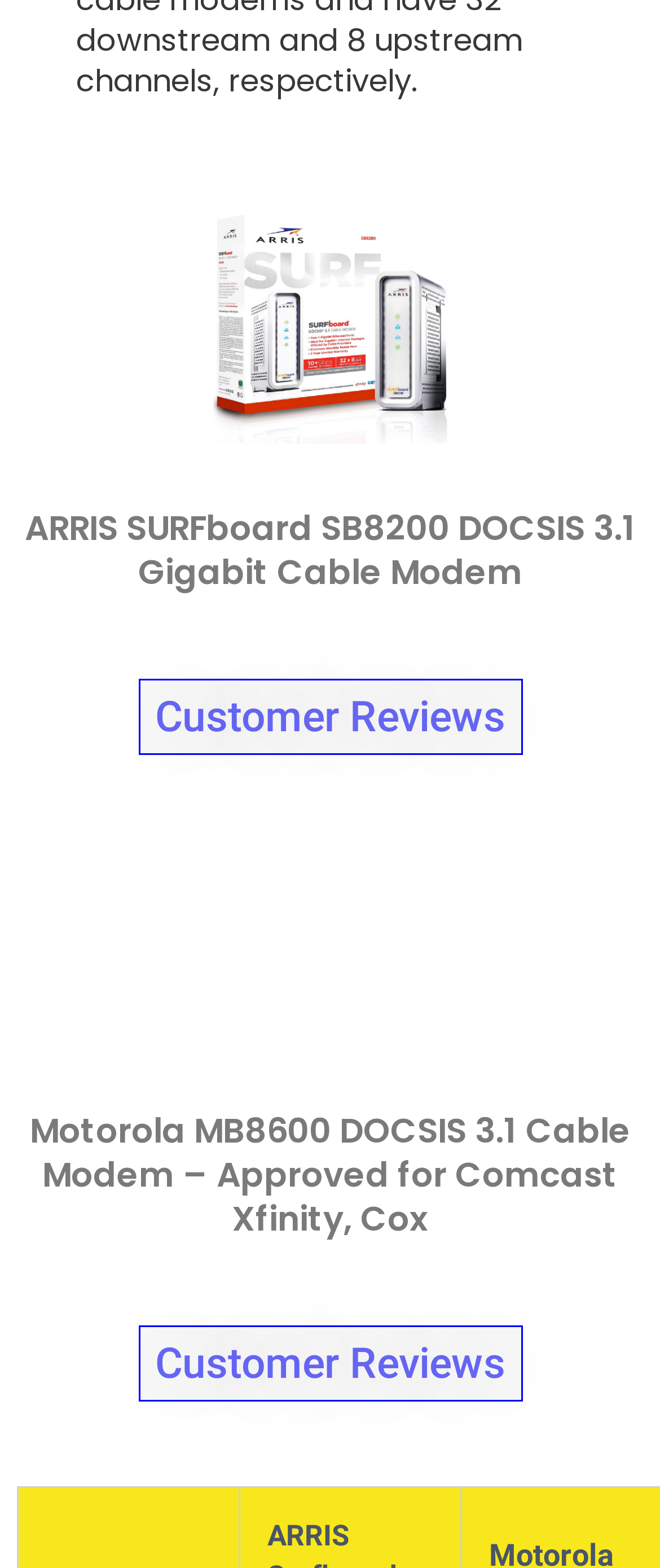Respond to the question below with a single word or phrase:
How many products are displayed on this webpage?

2